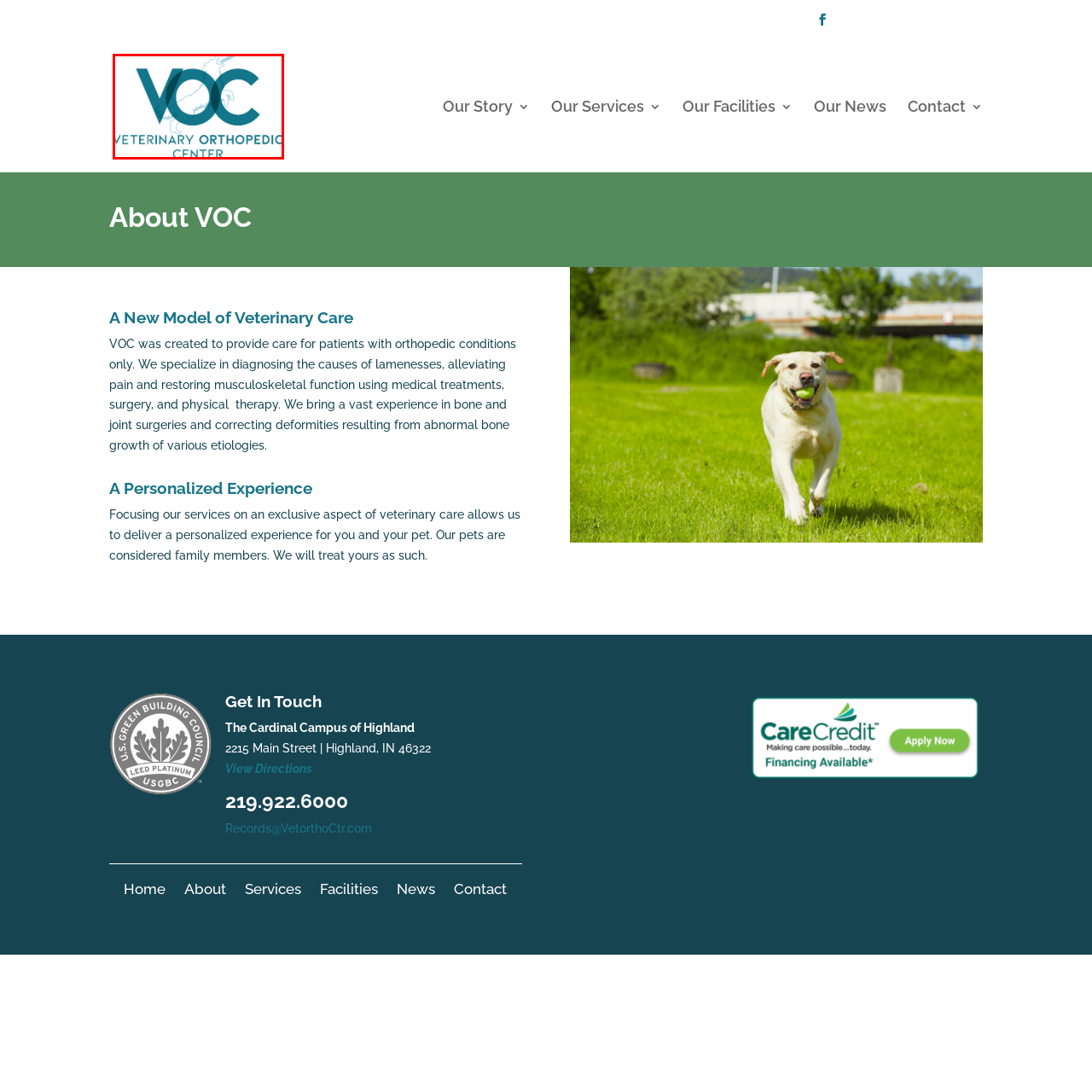What type of facility is represented by the logo?
Look closely at the image inside the red bounding box and answer the question with as much detail as possible.

The logo represents a modern facility dedicated to addressing orthopedic conditions in pets, emphasizing their commitment to high-quality veterinary services.